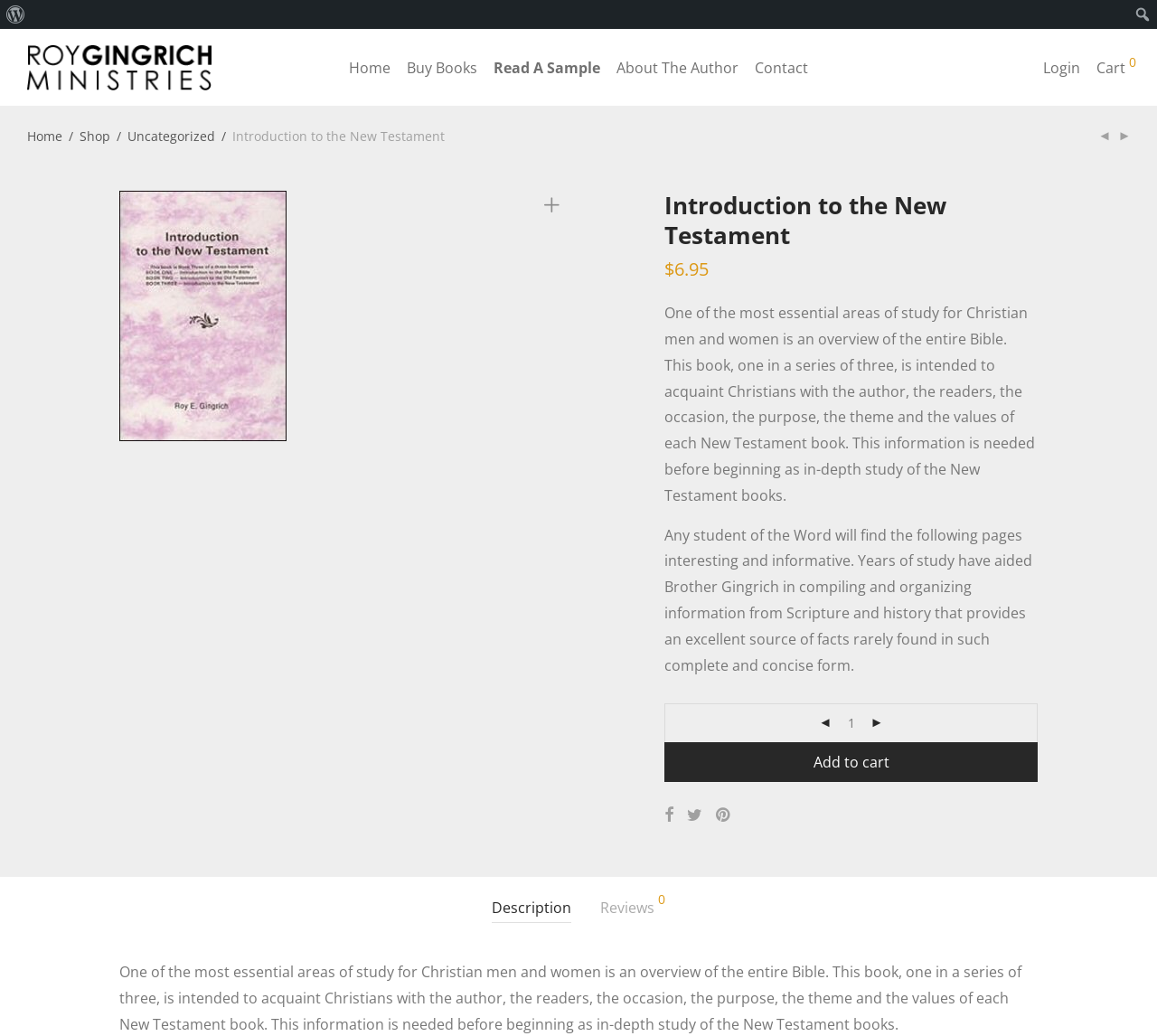Locate the bounding box coordinates of the element I should click to achieve the following instruction: "Search for a book".

[0.977, 0.003, 0.998, 0.024]